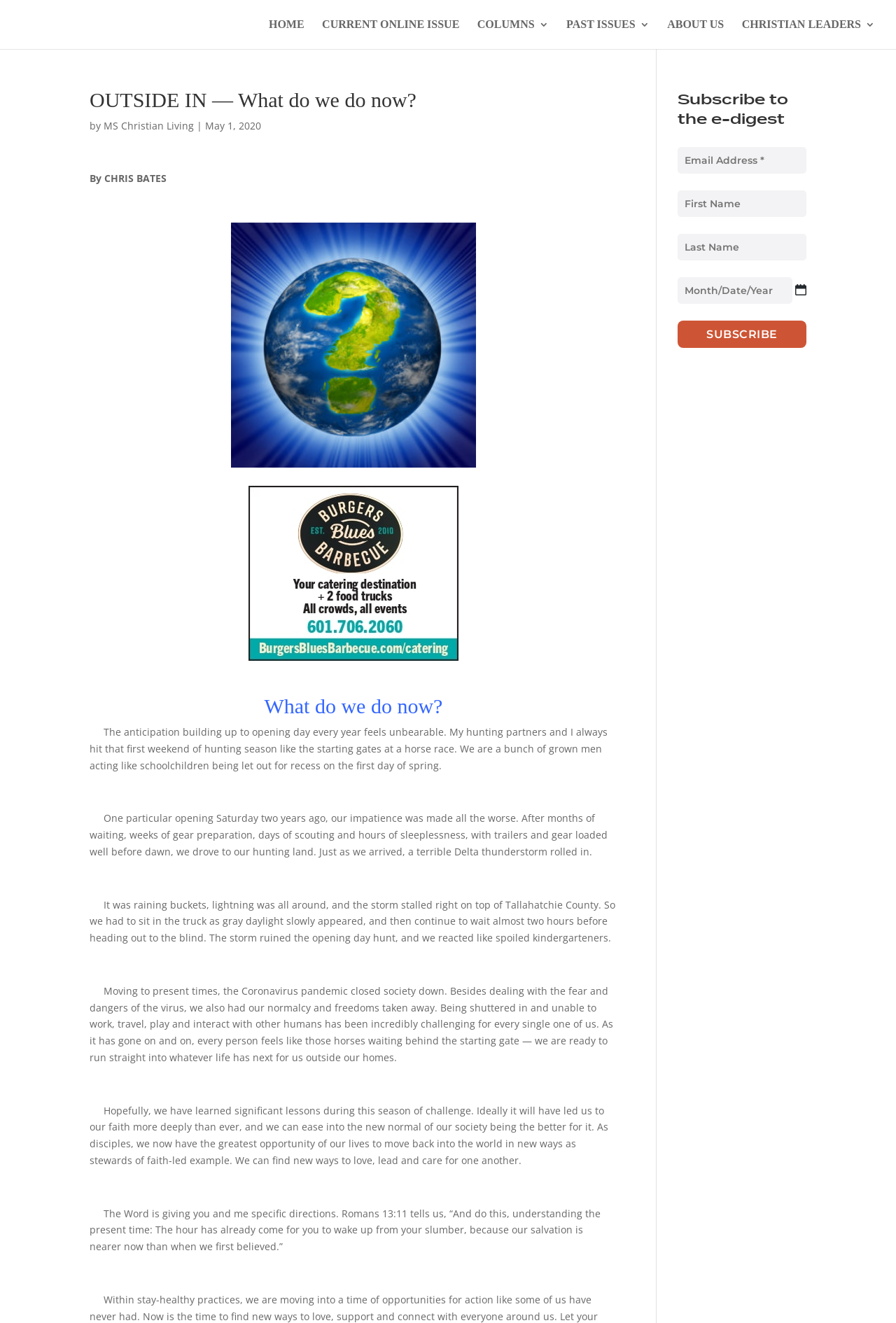Please find the main title text of this webpage.

OUTSIDE IN — What do we do now?